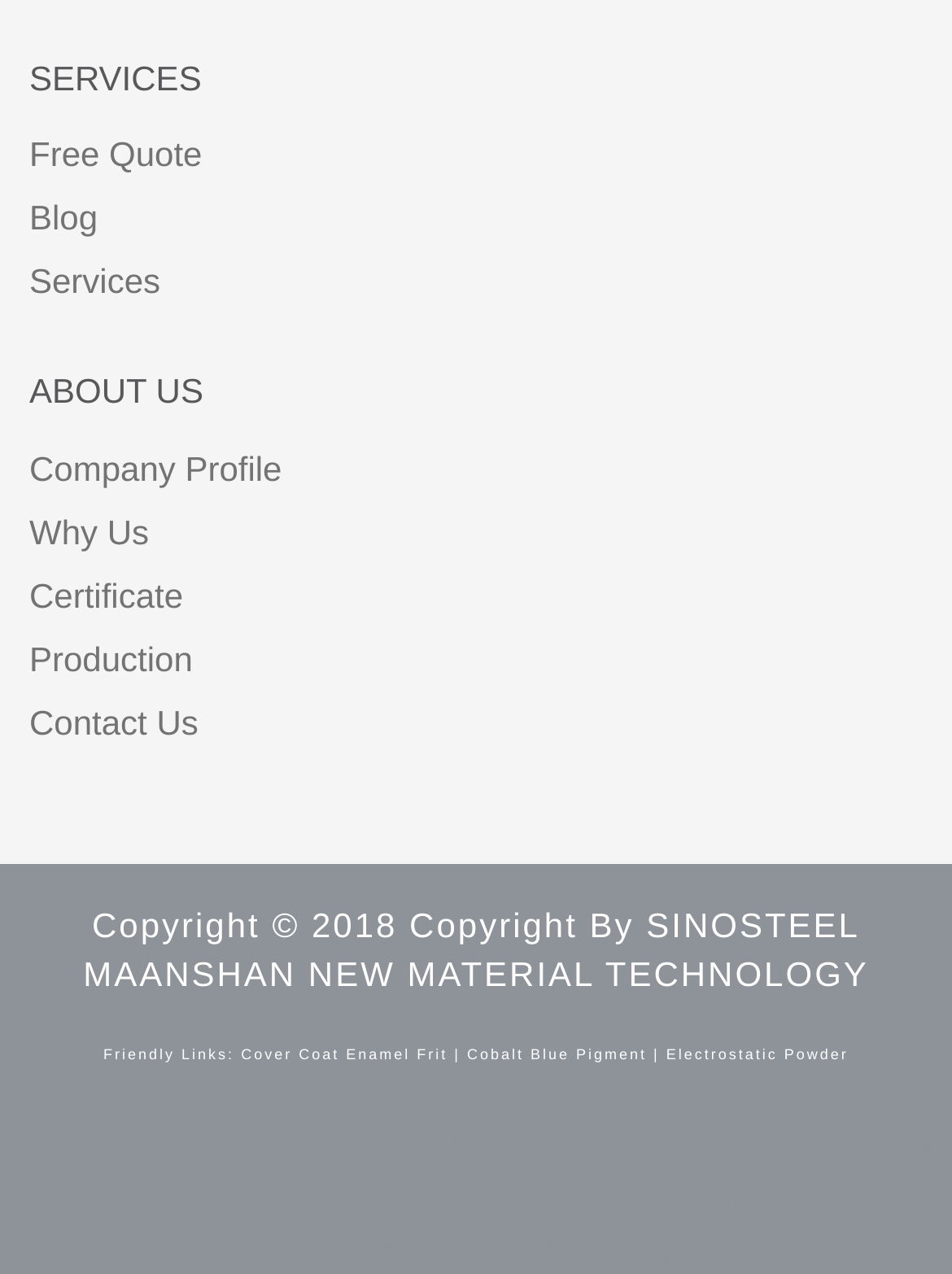Specify the bounding box coordinates for the region that must be clicked to perform the given instruction: "Explore 'The Darknet Bitcoin Mixer Service and Tumbler in 2022'".

[0.0, 0.966, 0.88, 0.997]